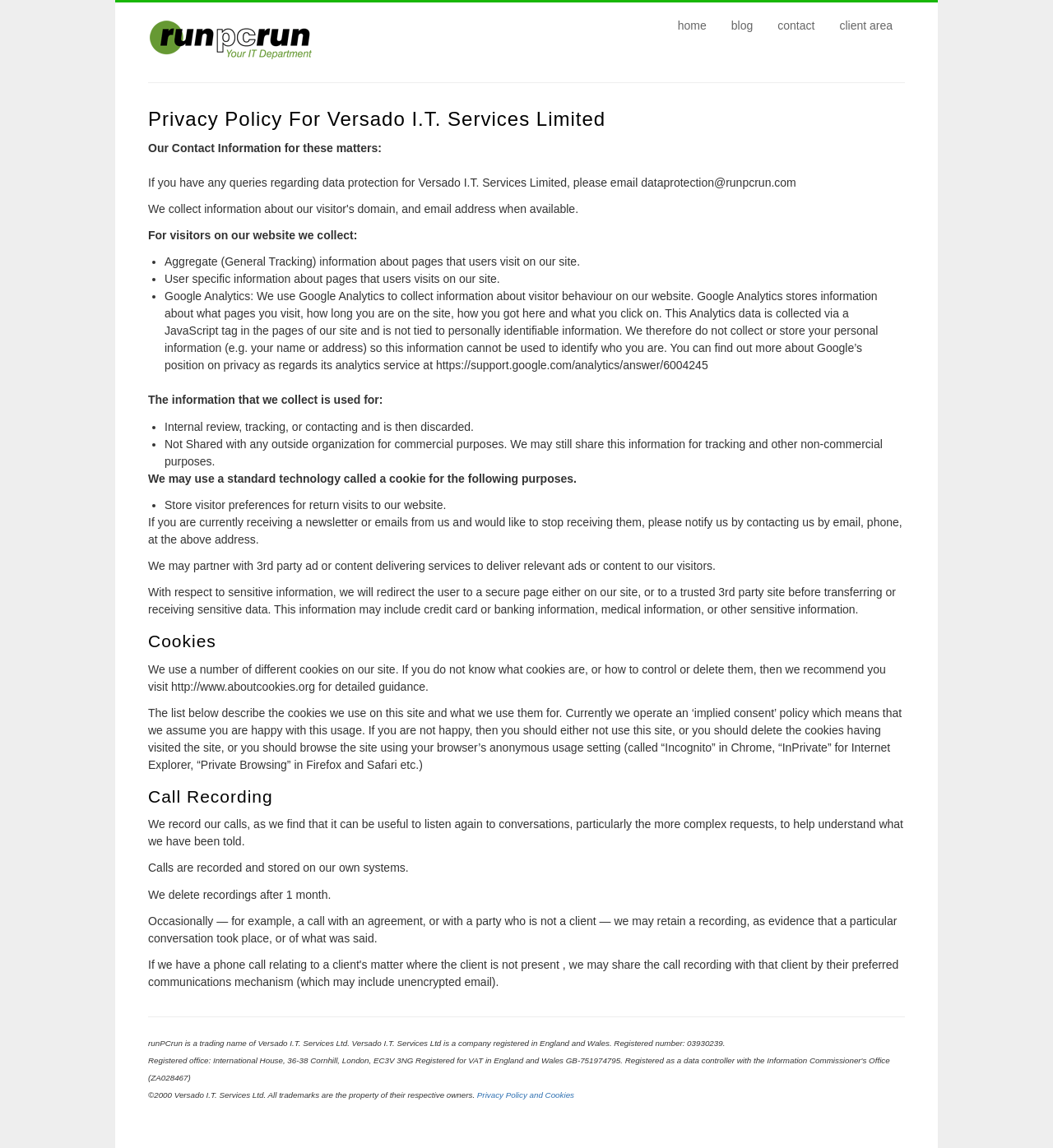What is the purpose of Google Analytics?
Give a thorough and detailed response to the question.

According to the webpage, 'We use Google Analytics to collect information about visitor behaviour on our website. Google Analytics stores information about what pages you visit, how long you are on the site, how you got here and what you click on.'